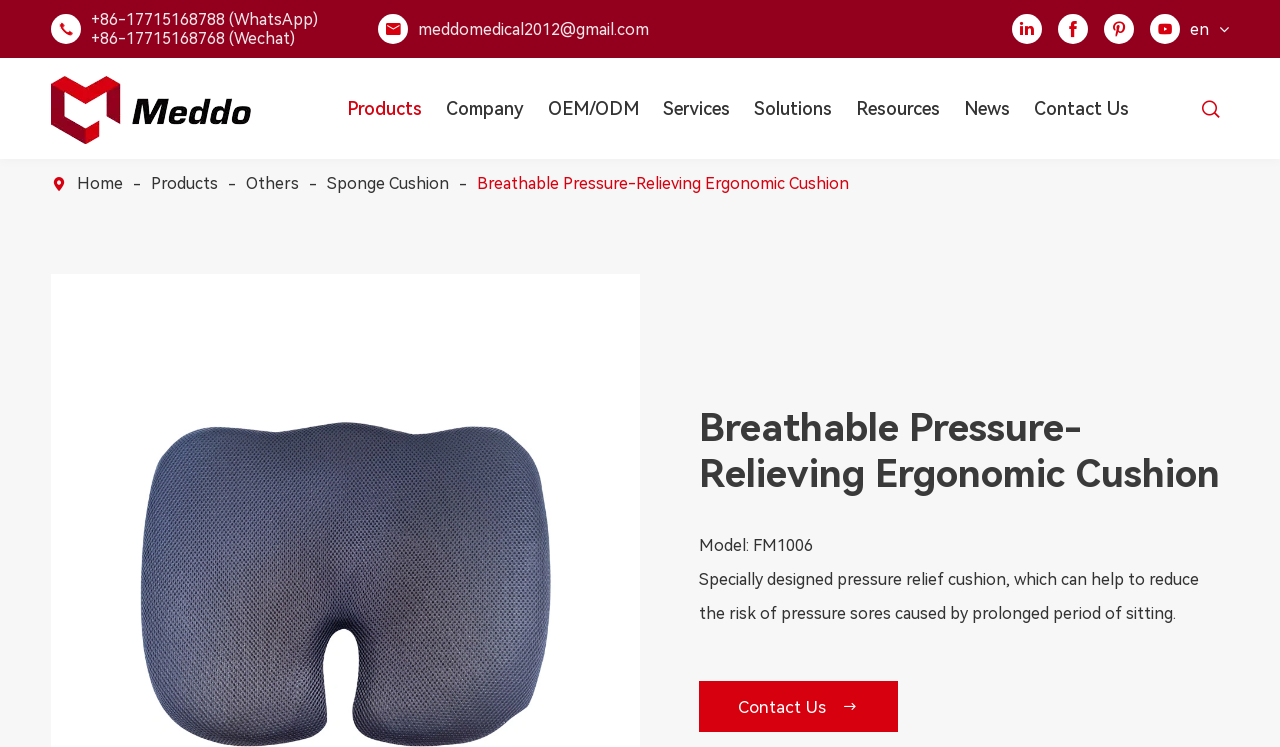Find the bounding box coordinates for the area that must be clicked to perform this action: "Search for something".

[0.031, 0.213, 0.969, 0.249]